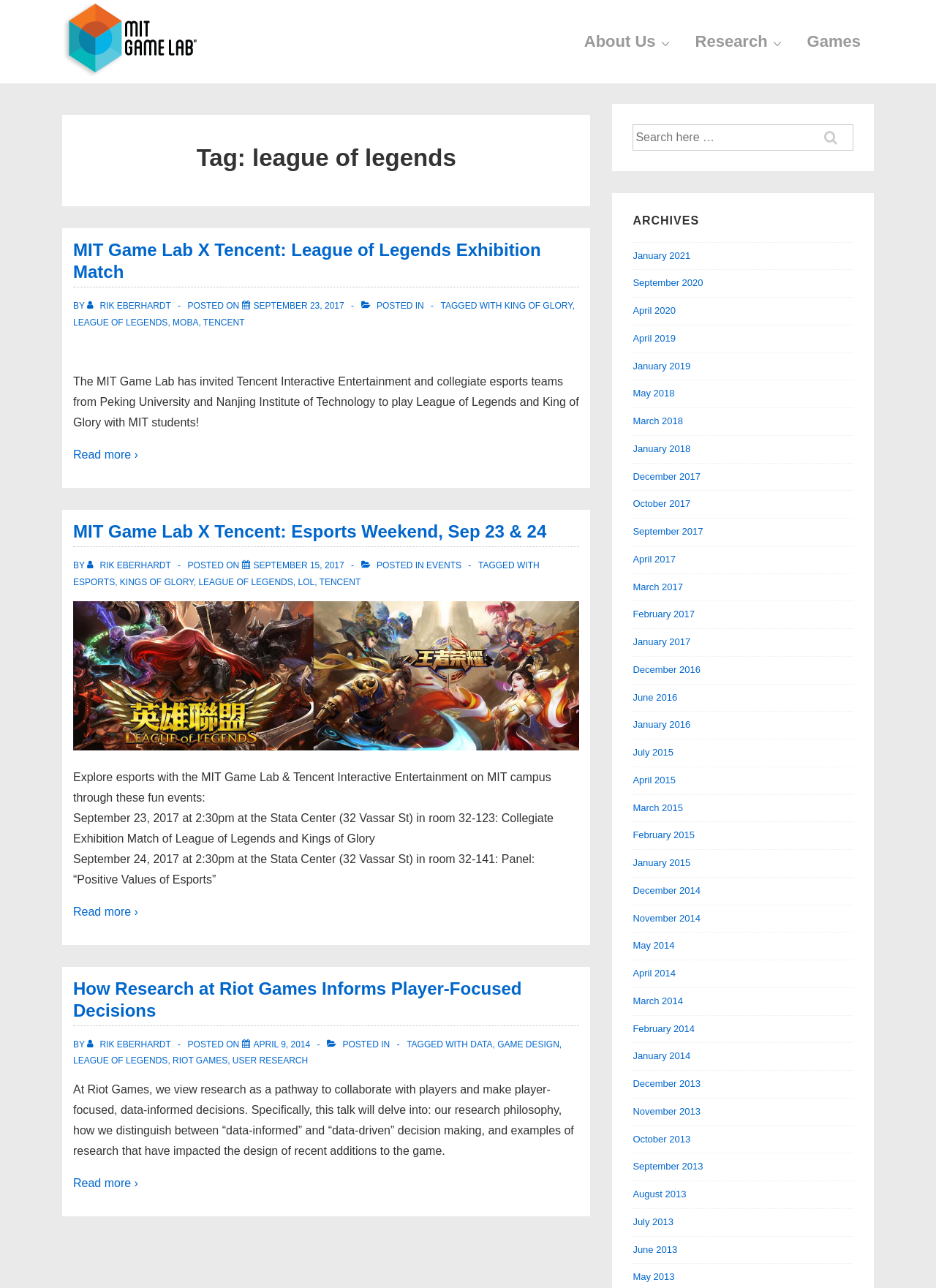What is the name of the game lab?
Answer with a single word or short phrase according to what you see in the image.

MIT Game Lab